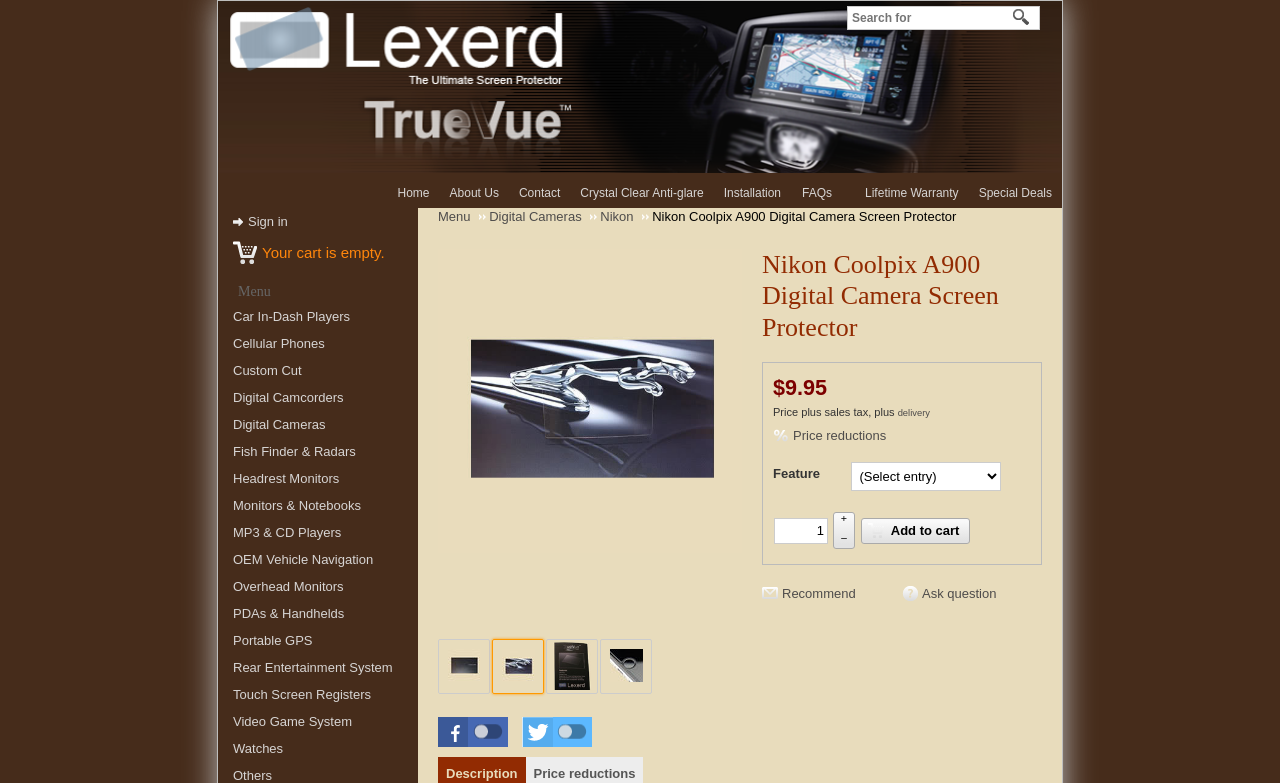Give a short answer to this question using one word or a phrase:
How many images of the product are displayed on the webpage?

5